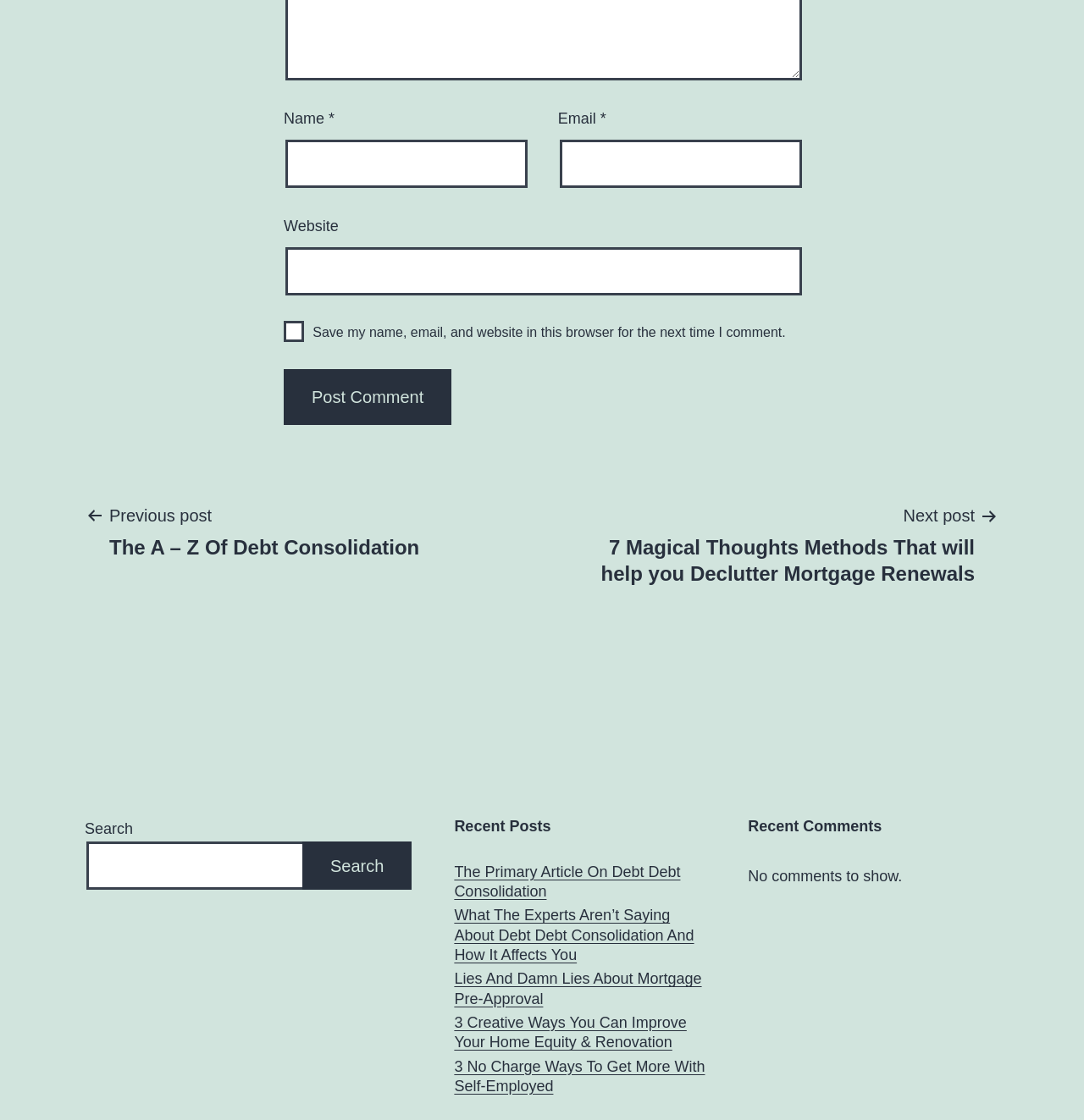Based on the element description, predict the bounding box coordinates (top-left x, top-left y, bottom-right x, bottom-right y) for the UI element in the screenshot: parent_node: Website name="url"

[0.263, 0.221, 0.74, 0.264]